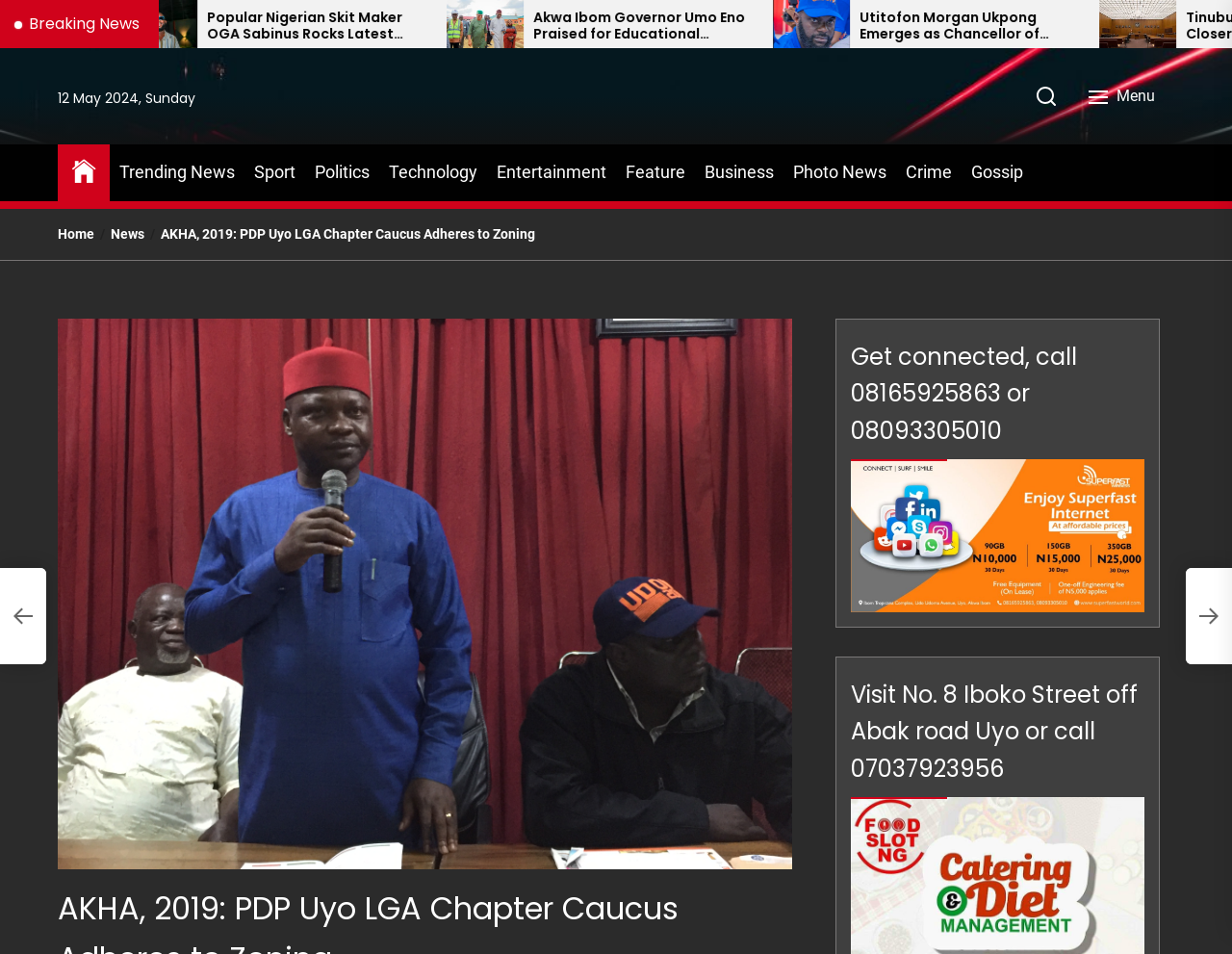Provide the bounding box coordinates of the UI element that matches the description: "Feature".

[0.508, 0.166, 0.556, 0.196]